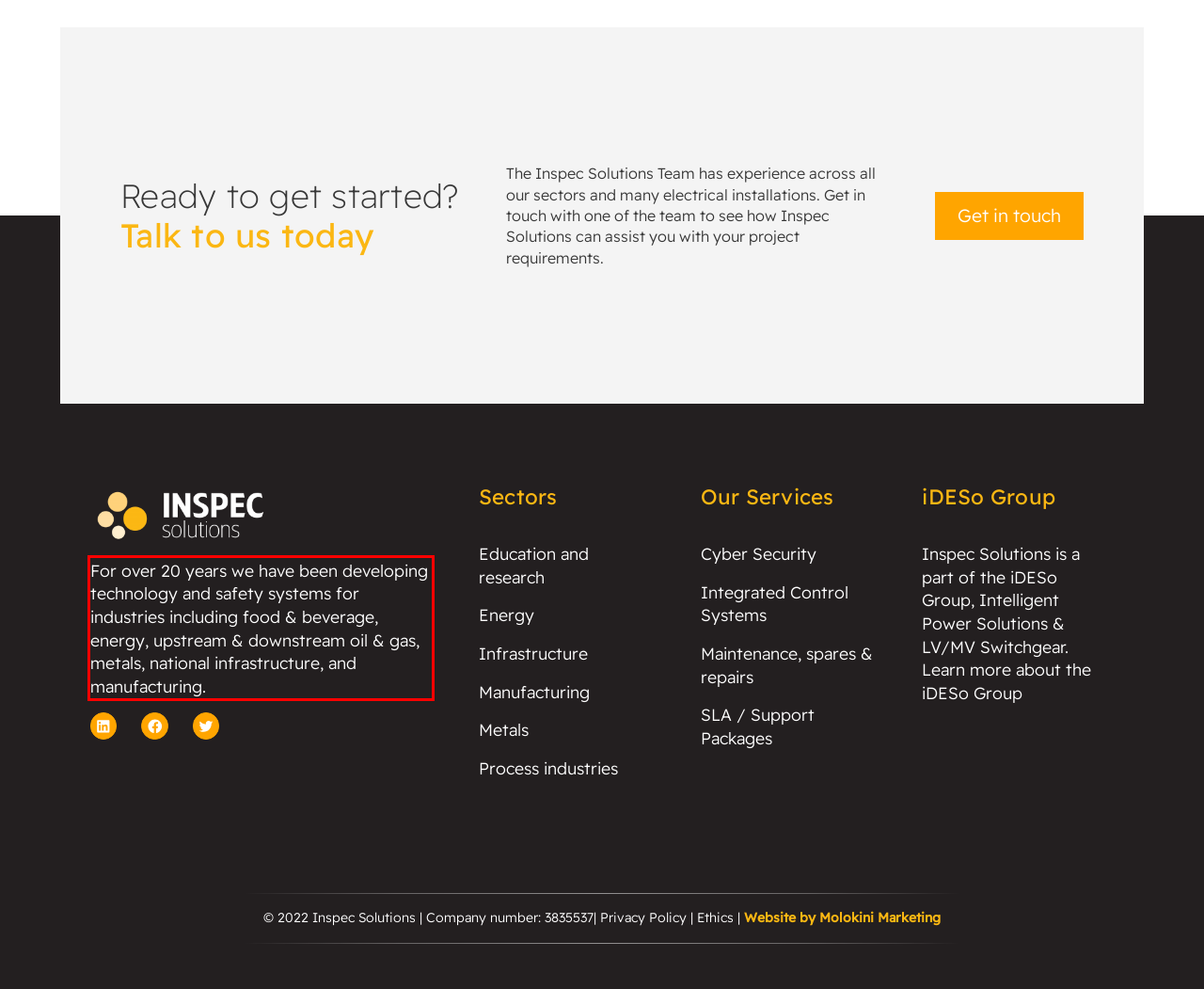The screenshot provided shows a webpage with a red bounding box. Apply OCR to the text within this red bounding box and provide the extracted content.

For over 20 years we have been developing technology and safety systems for industries including food & beverage, energy, upstream & downstream oil & gas, metals, national infrastructure, and manufacturing.